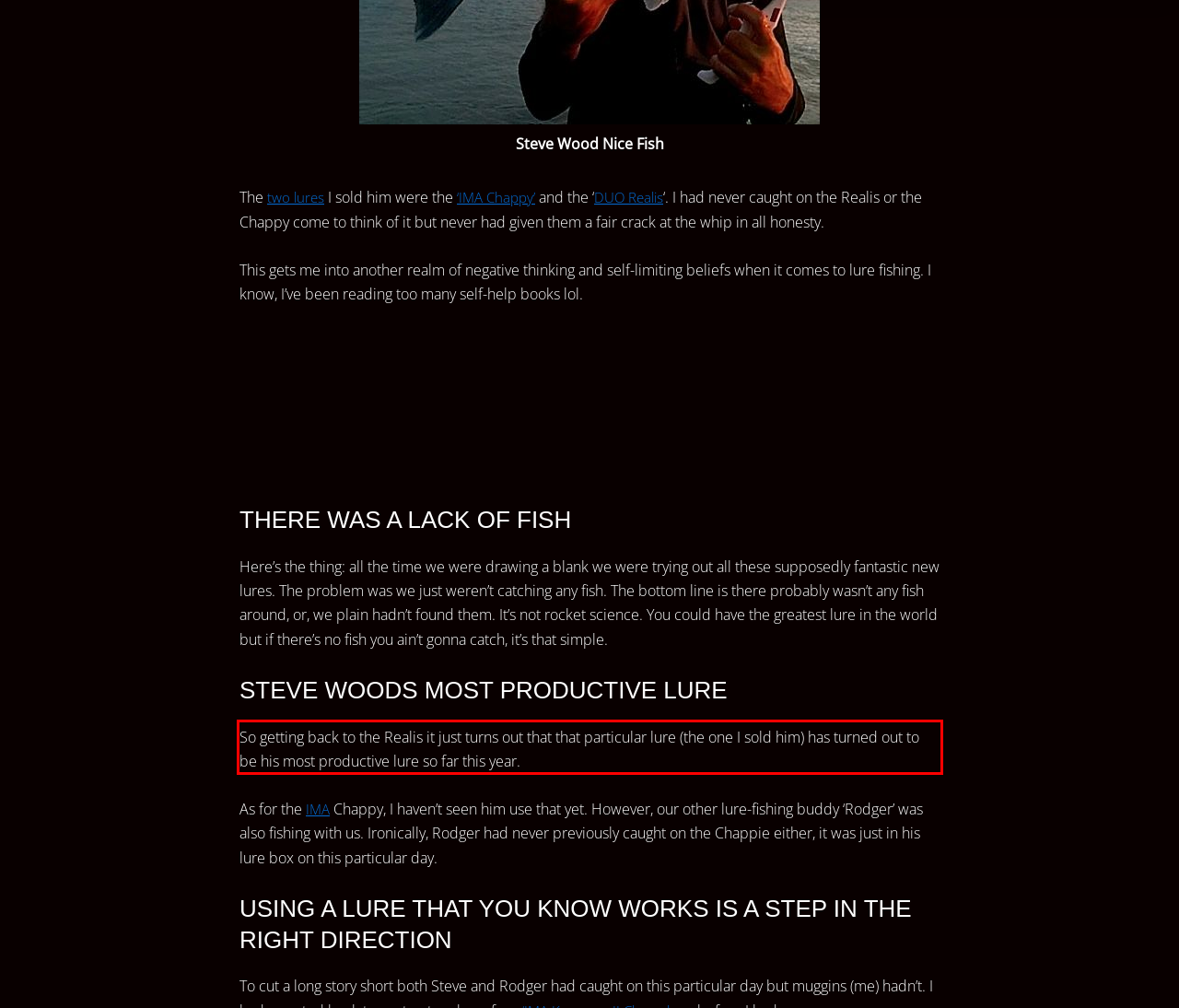Review the screenshot of the webpage and recognize the text inside the red rectangle bounding box. Provide the extracted text content.

So getting back to the Realis it just turns out that that particular lure (the one I sold him) has turned out to be his most productive lure so far this year.